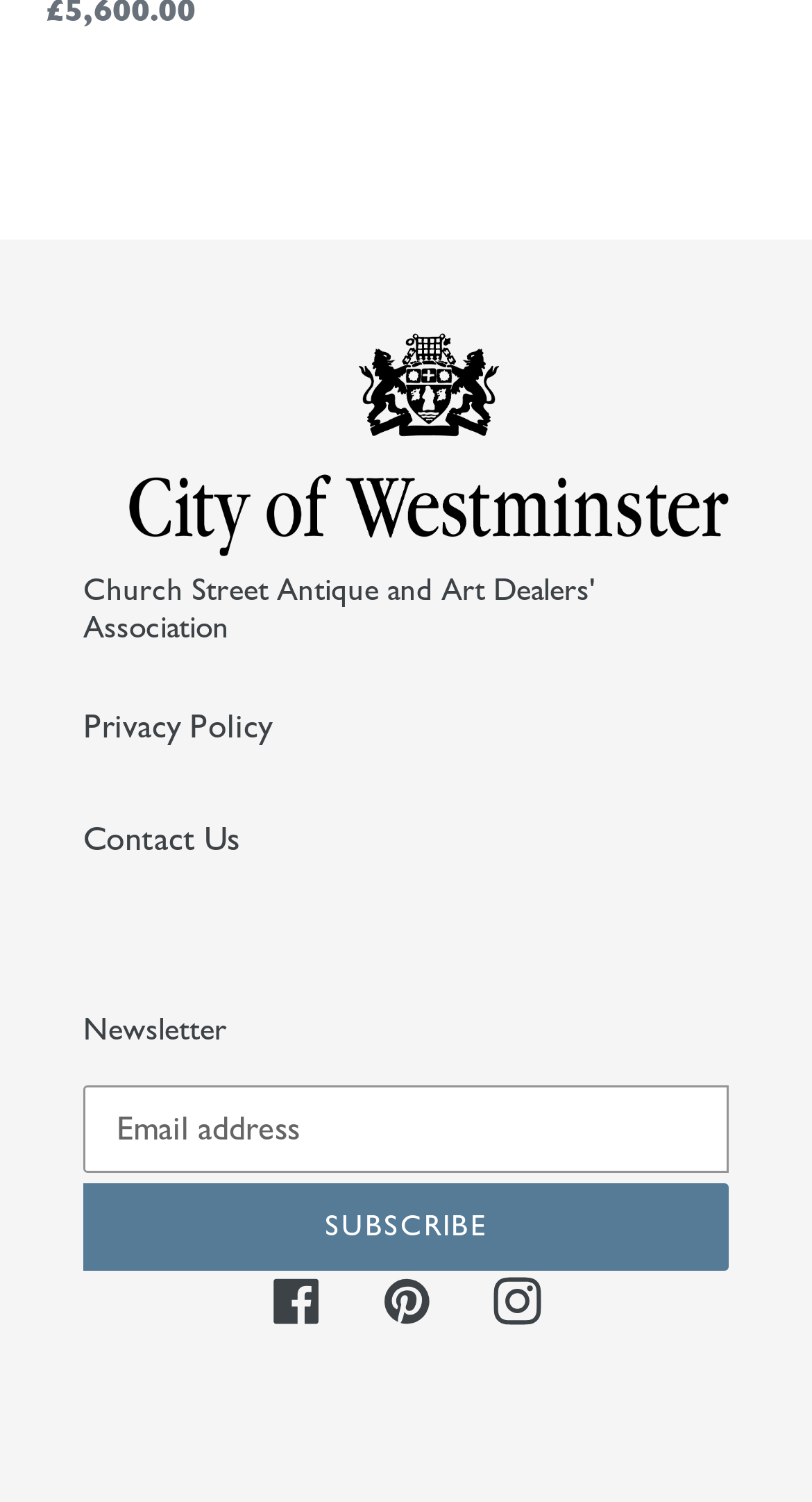What is the button below the textbox used for?
Can you provide a detailed and comprehensive answer to the question?

The button below the textbox has the text 'SUBSCRIBE', indicating that it is used to submit the email address entered in the textbox to subscribe to a newsletter.